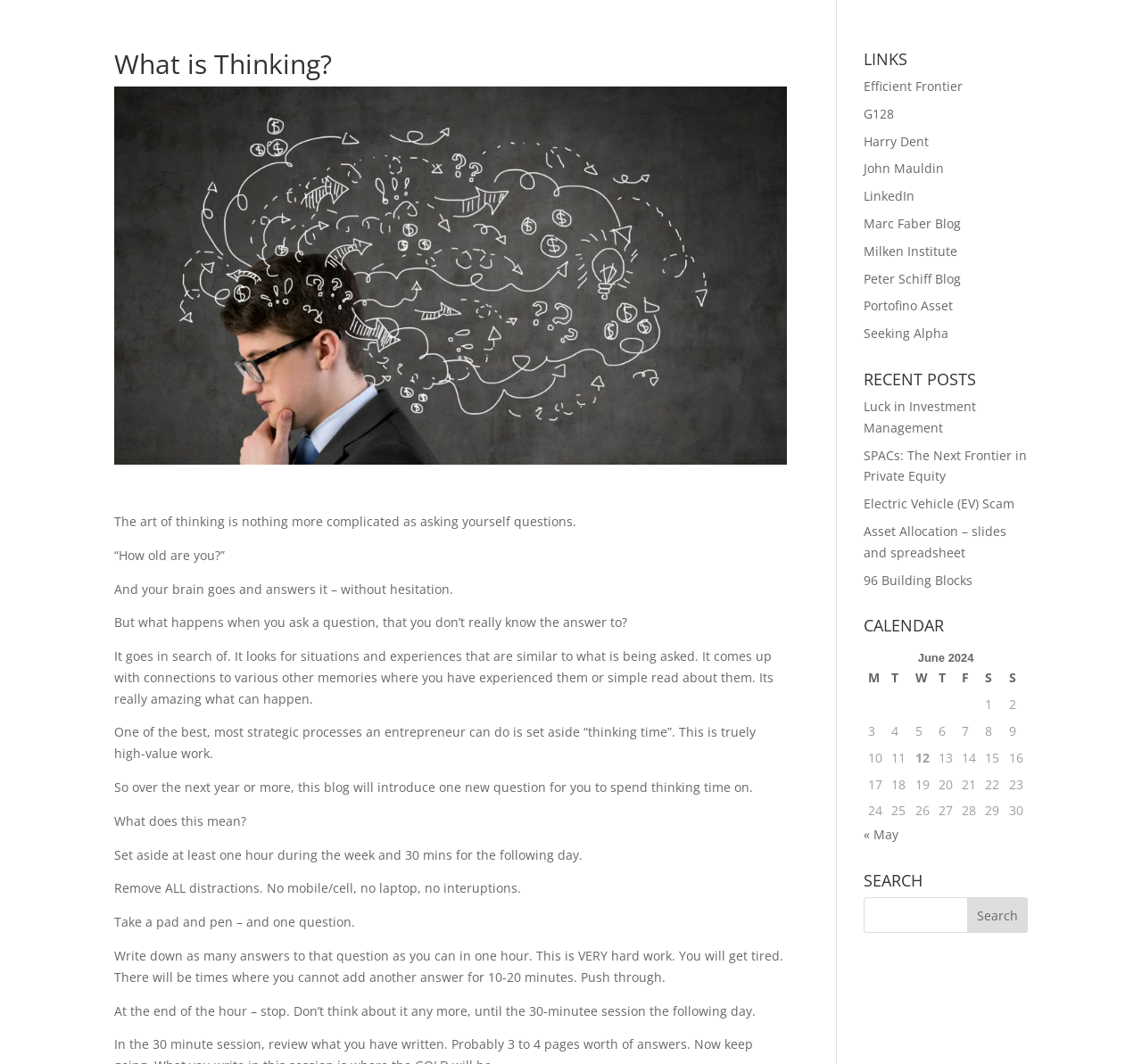Pinpoint the bounding box coordinates of the clickable element needed to complete the instruction: "Read the recent post 'Luck in Investment Management'". The coordinates should be provided as four float numbers between 0 and 1: [left, top, right, bottom].

[0.756, 0.374, 0.855, 0.41]